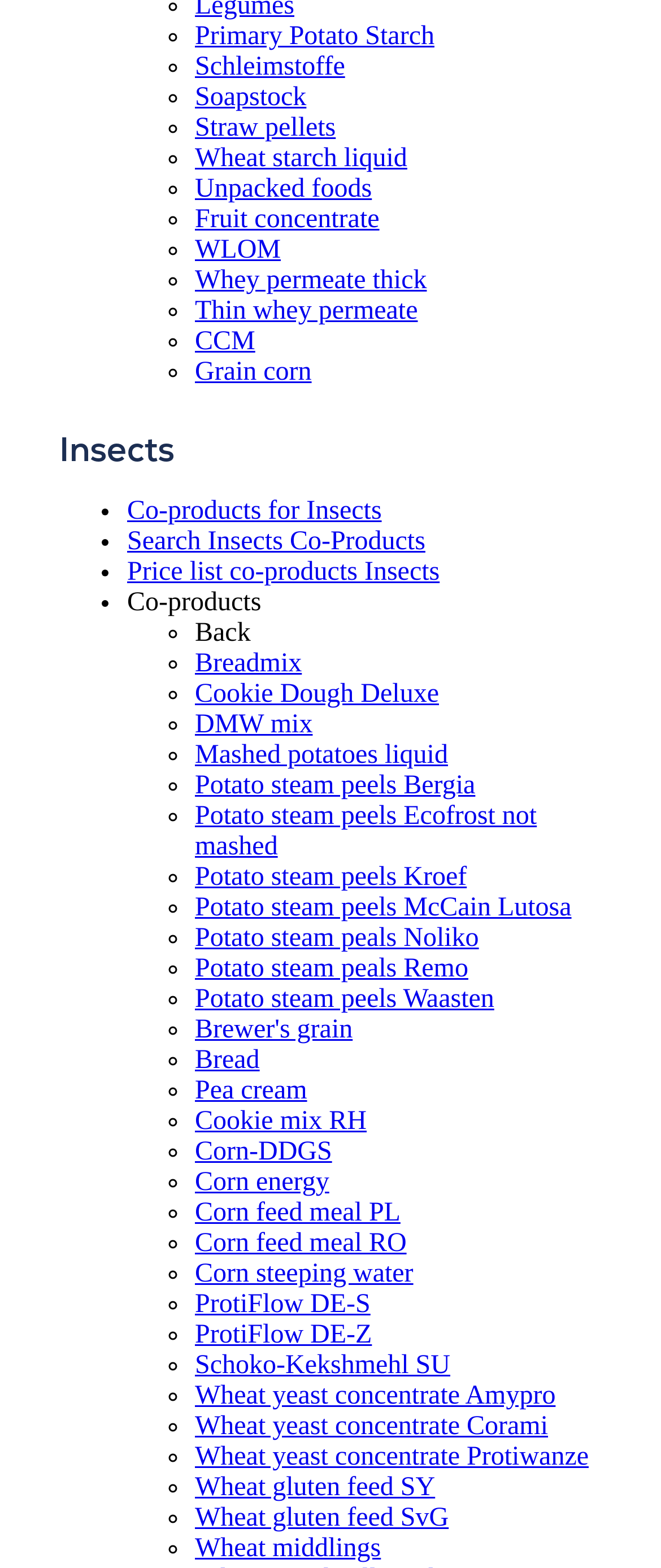Reply to the question with a brief word or phrase: What is the position of 'Insects' on the webpage?

Below the first list